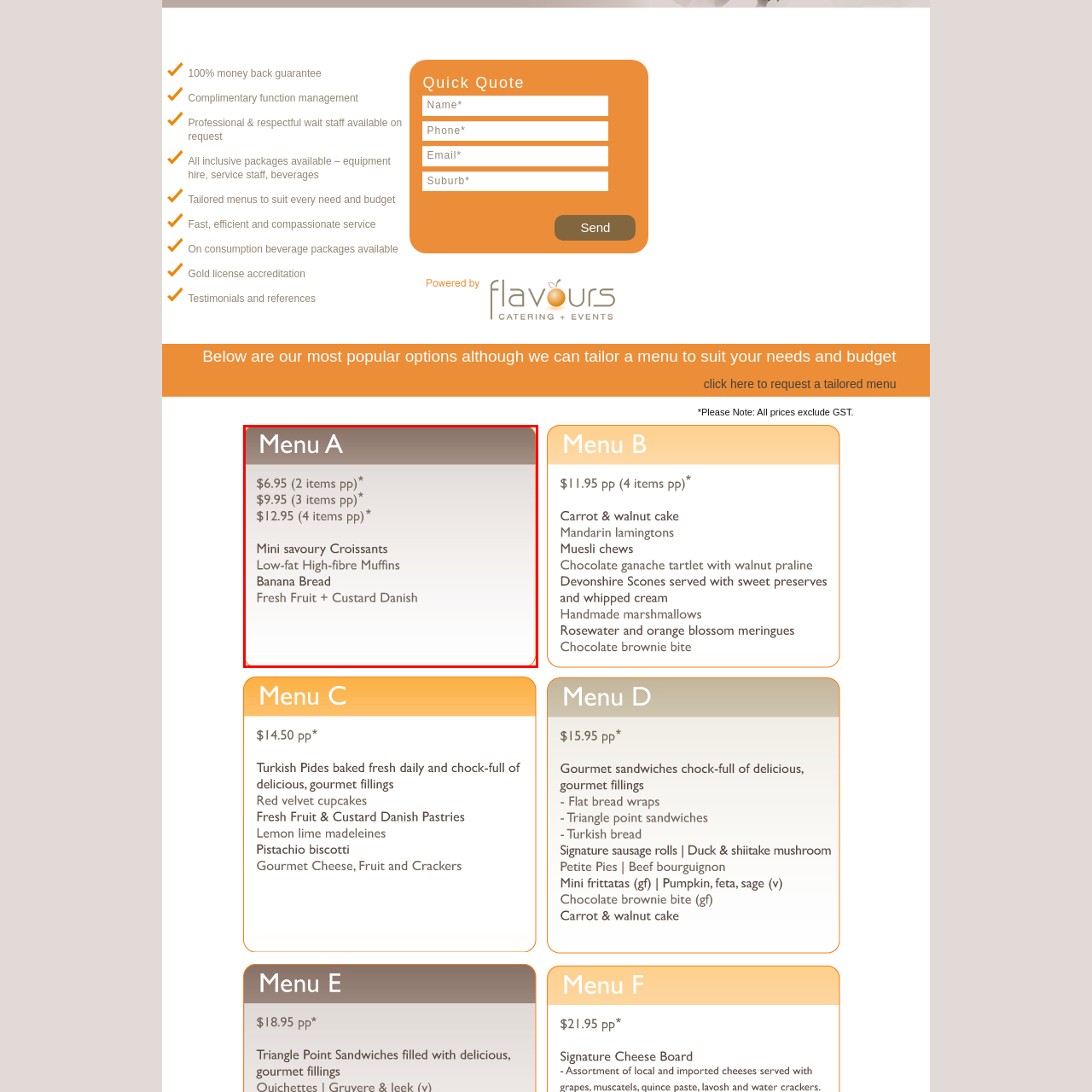Check the section outlined in red, What is the purpose of this menu? Please reply with a single word or phrase.

Catering services